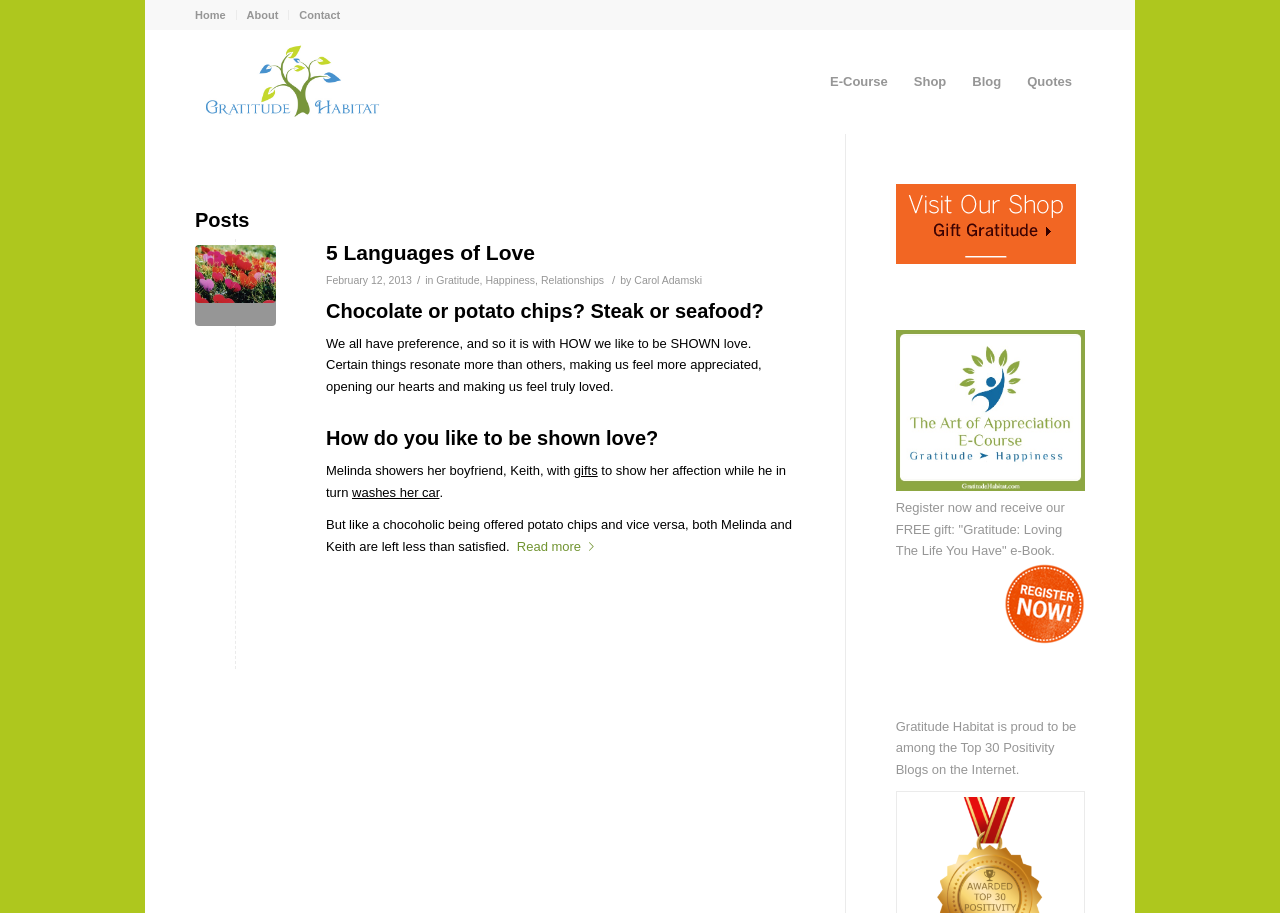Indicate the bounding box coordinates of the element that must be clicked to execute the instruction: "Click on the 'Home' link". The coordinates should be given as four float numbers between 0 and 1, i.e., [left, top, right, bottom].

[0.152, 0.002, 0.176, 0.031]